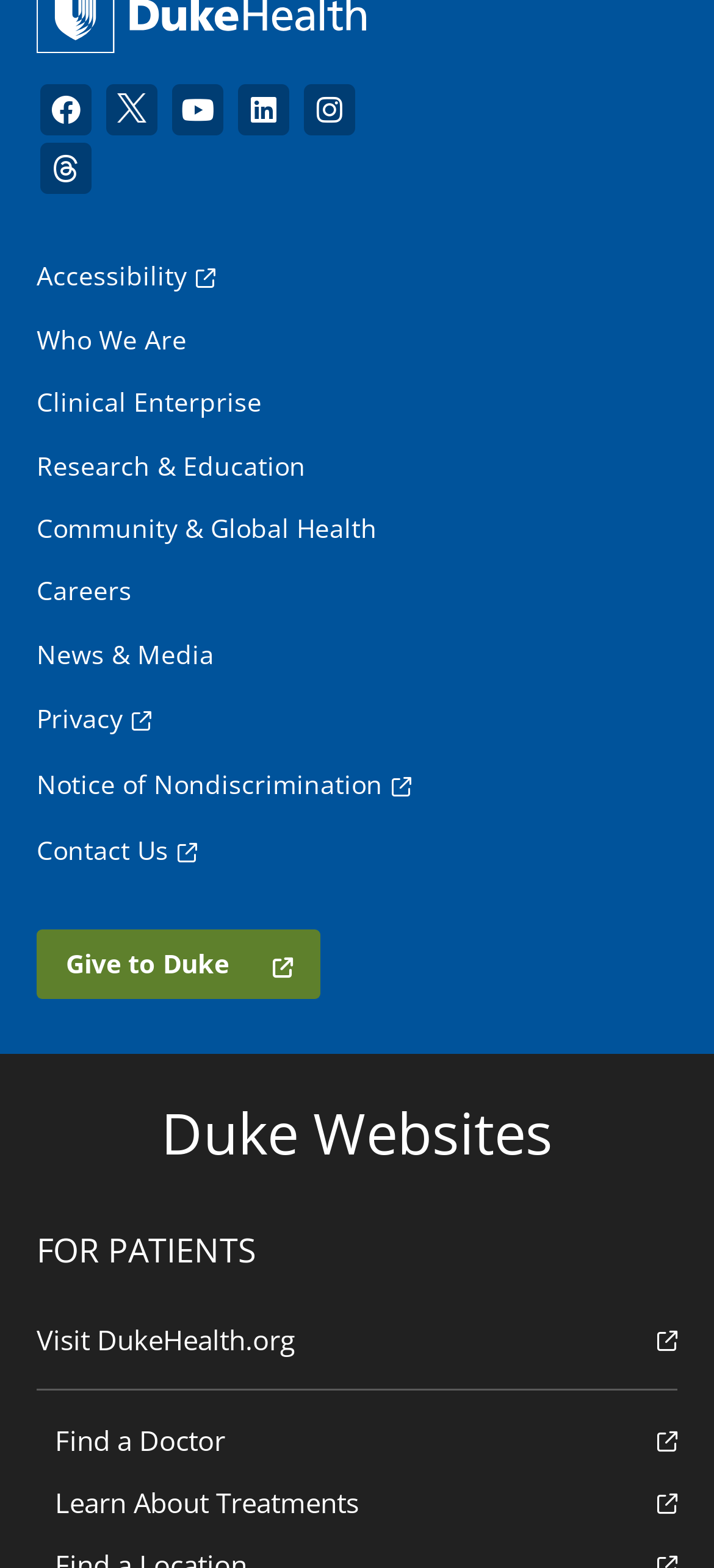Locate the bounding box coordinates of the clickable part needed for the task: "Give to Duke".

[0.051, 0.593, 0.449, 0.637]